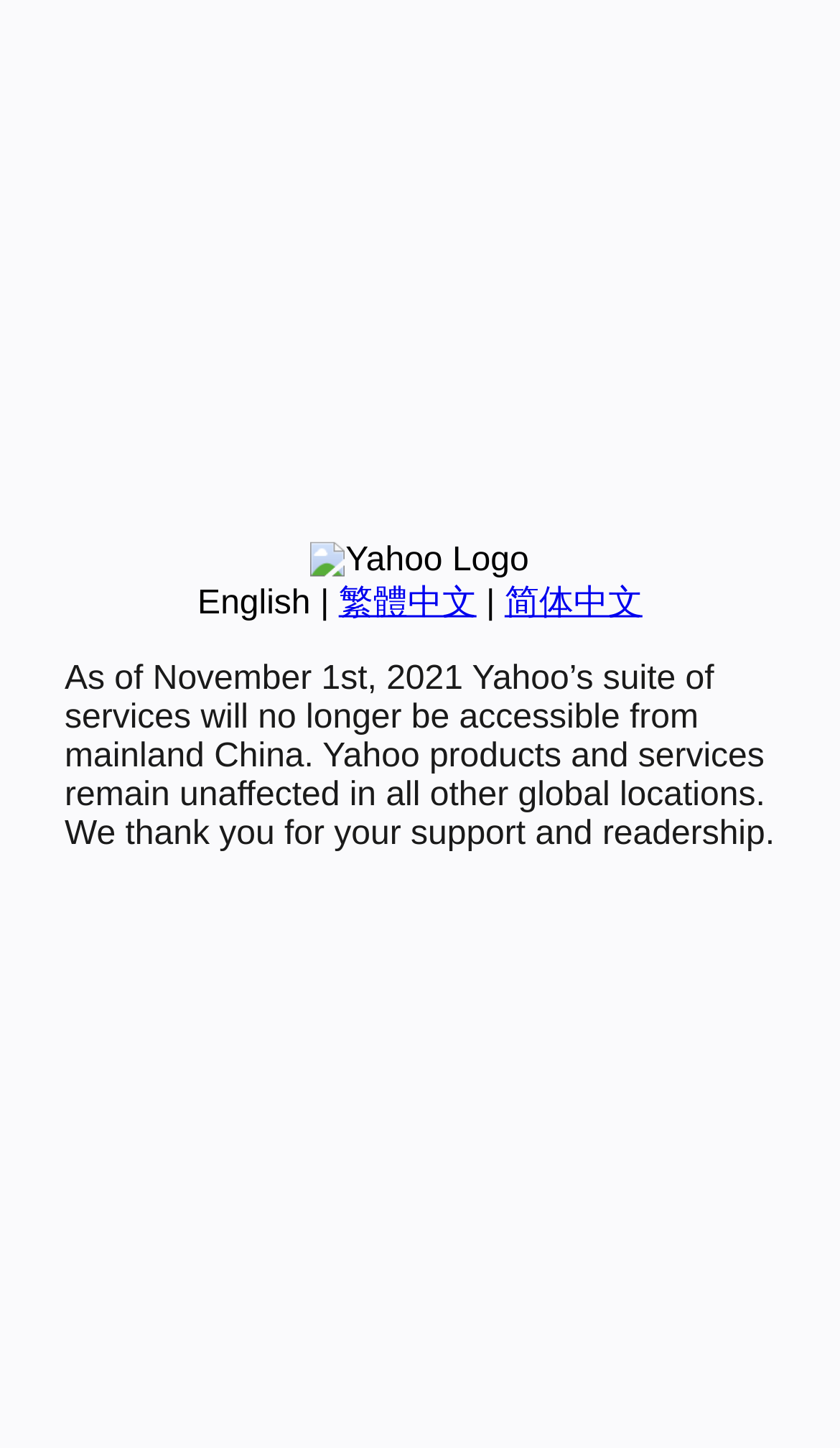Locate the UI element described by 简体中文 in the provided webpage screenshot. Return the bounding box coordinates in the format (top-left x, top-left y, bottom-right x, bottom-right y), ensuring all values are between 0 and 1.

[0.601, 0.404, 0.765, 0.429]